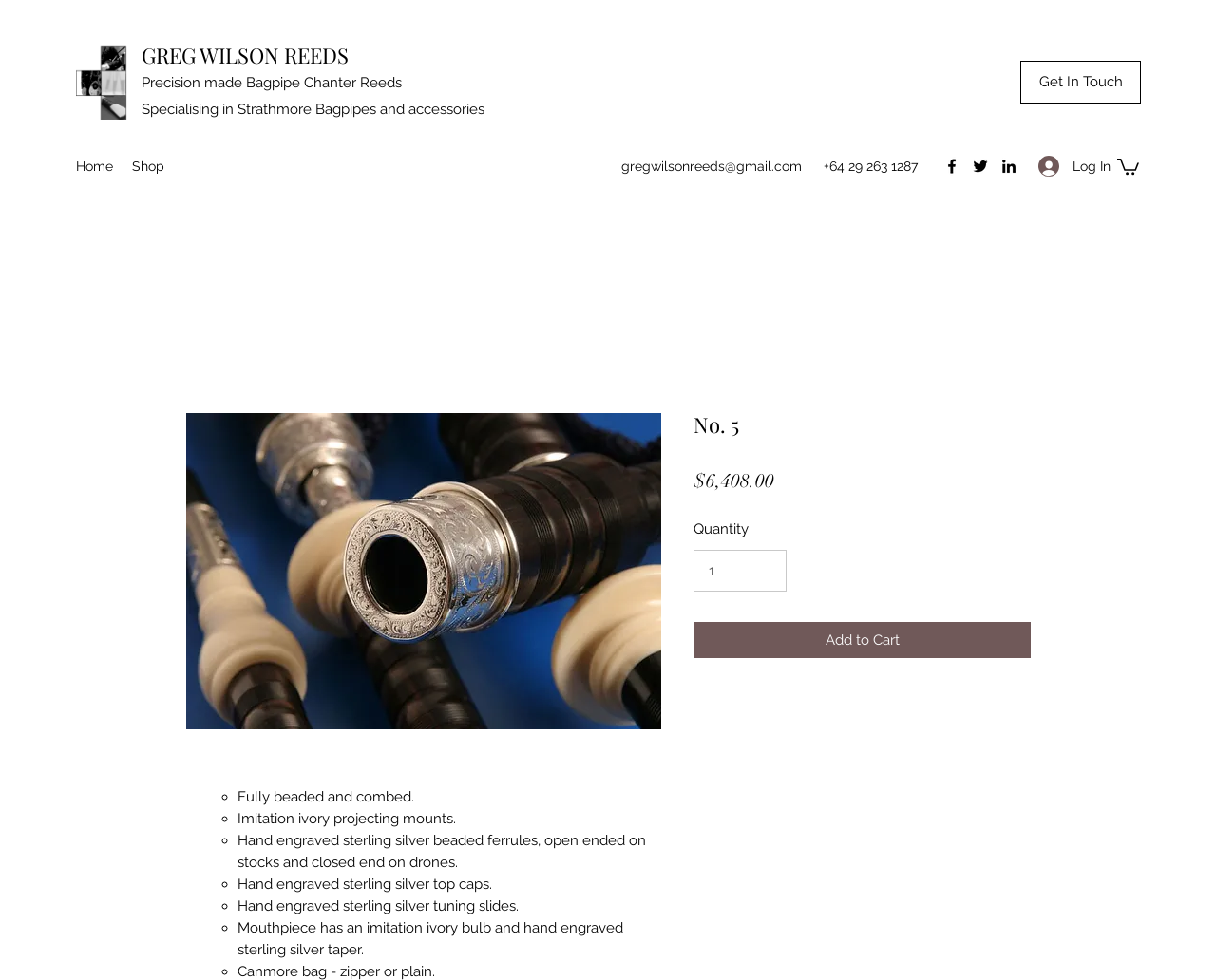Please specify the bounding box coordinates of the clickable region to carry out the following instruction: "View 'Facebook' social media". The coordinates should be four float numbers between 0 and 1, in the format [left, top, right, bottom].

[0.775, 0.16, 0.791, 0.18]